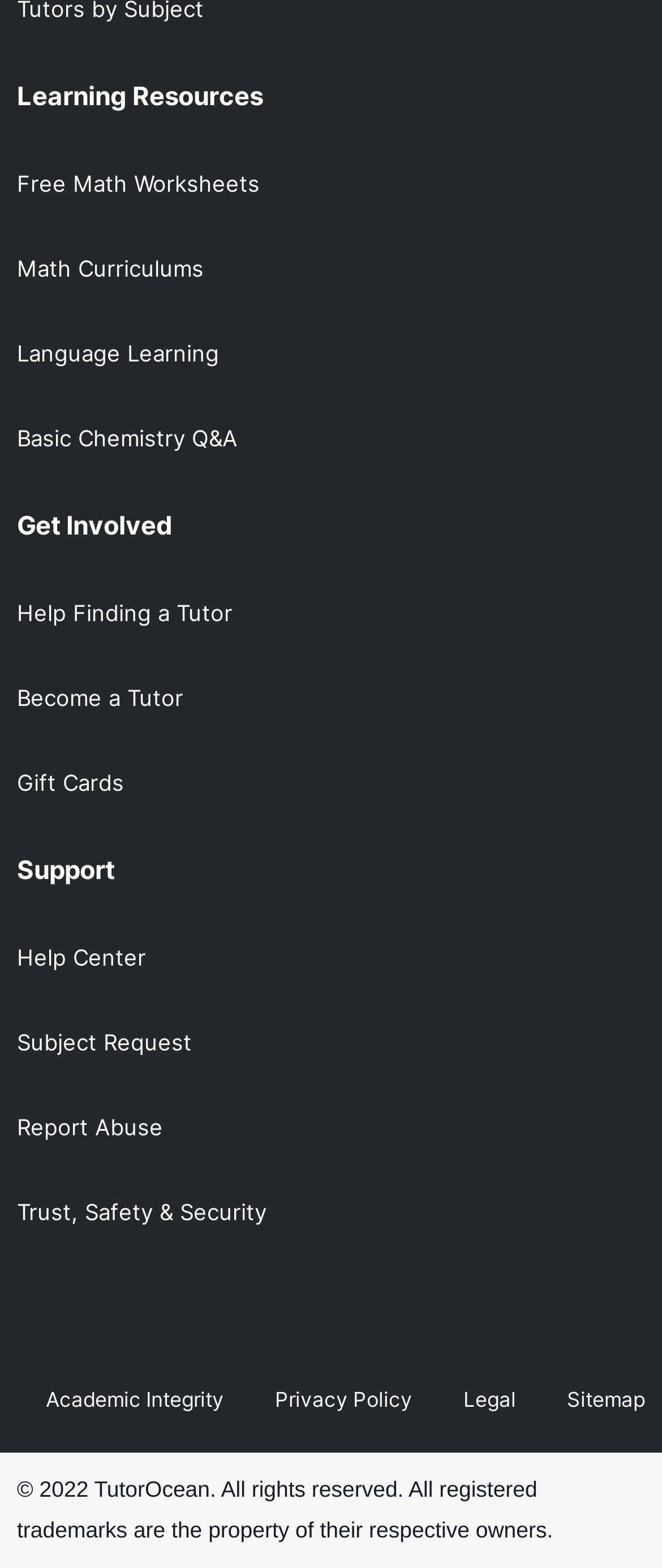Specify the bounding box coordinates of the element's region that should be clicked to achieve the following instruction: "Get help finding a tutor". The bounding box coordinates consist of four float numbers between 0 and 1, in the format [left, top, right, bottom].

[0.026, 0.364, 0.974, 0.416]